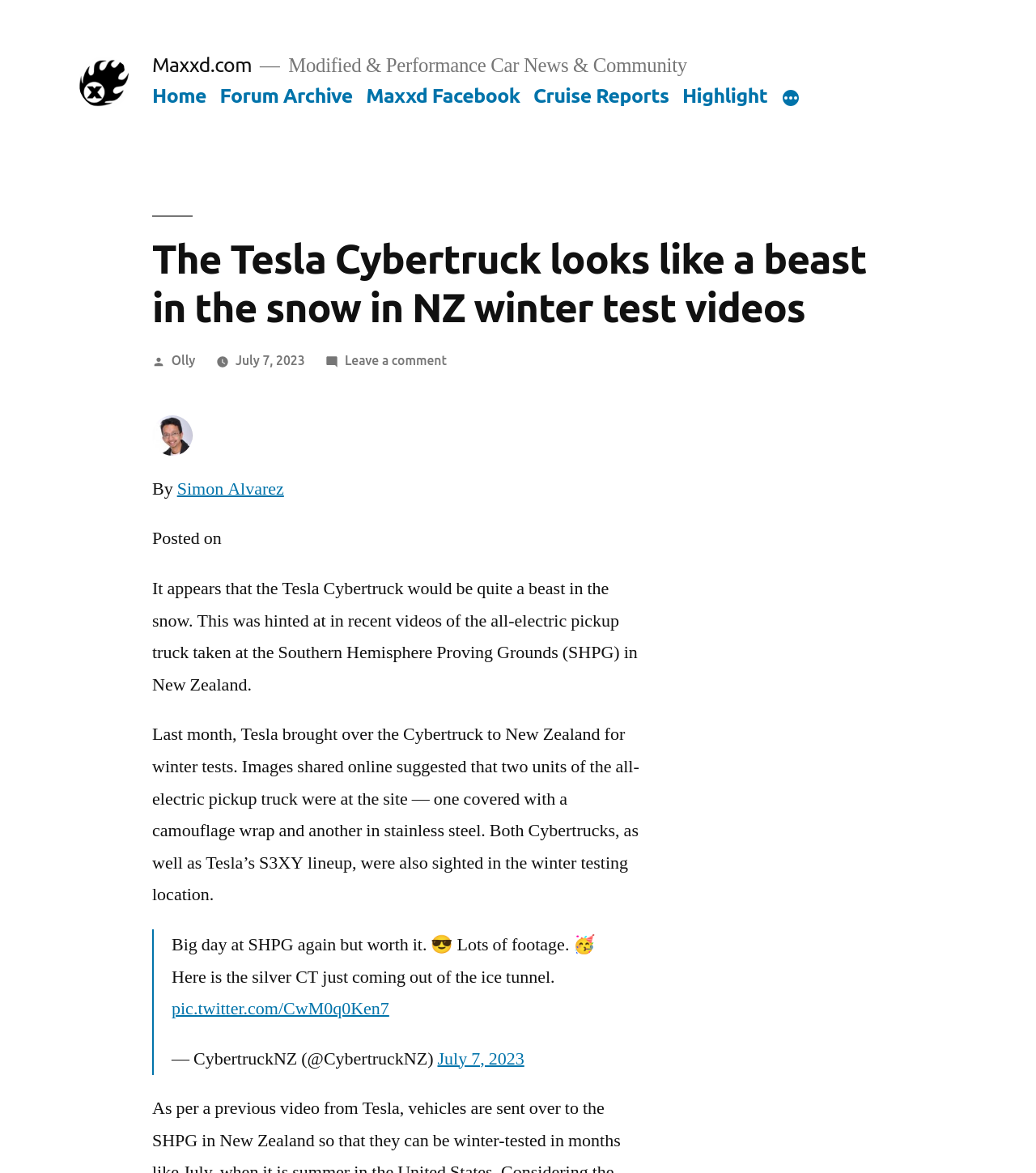Please respond in a single word or phrase: 
What is the name of the author of the article?

Simon Alvarez